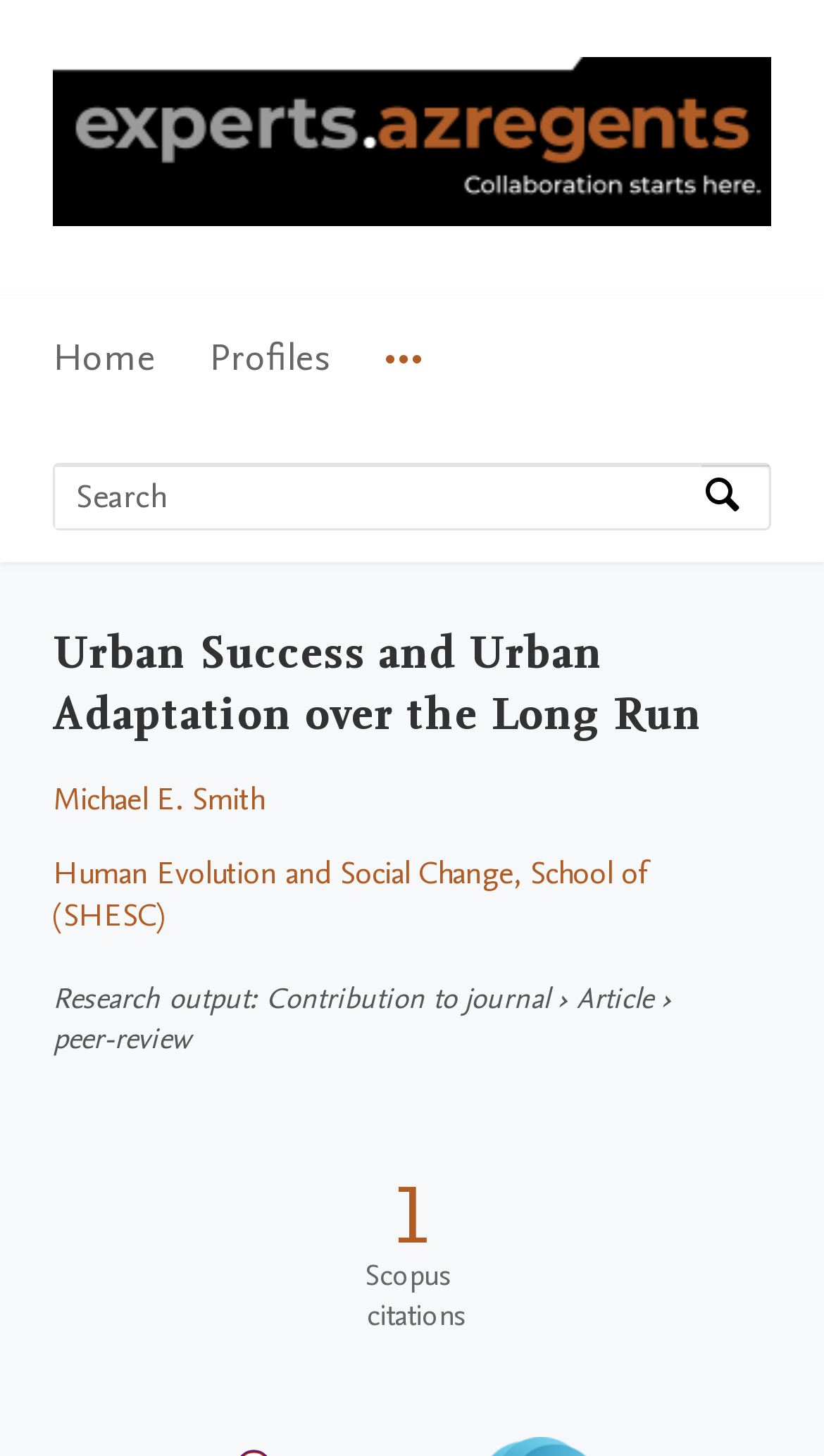Can you determine the bounding box coordinates of the area that needs to be clicked to fulfill the following instruction: "View Michael E. Smith's profile"?

[0.064, 0.534, 0.321, 0.563]